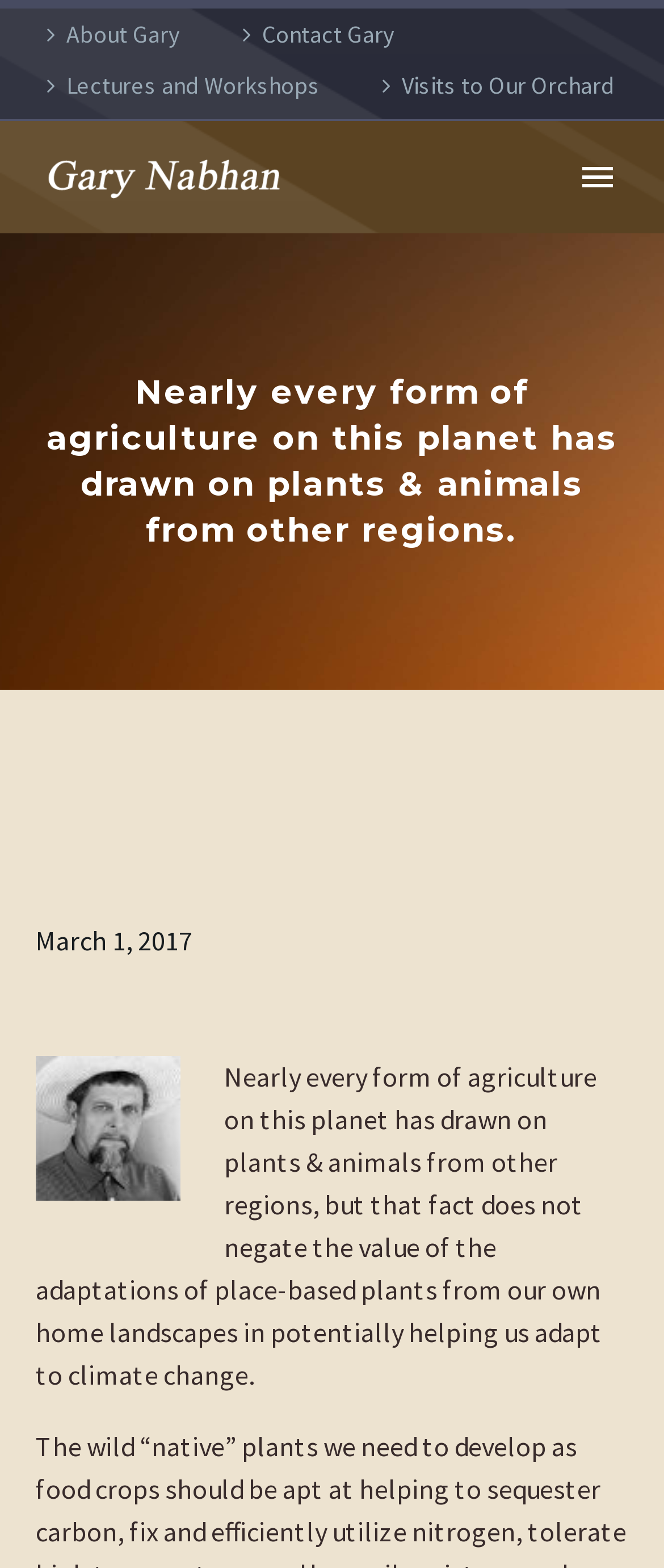Identify the bounding box coordinates of the clickable region required to complete the instruction: "Search for a topic". The coordinates should be given as four float numbers within the range of 0 and 1, i.e., [left, top, right, bottom].

[0.133, 0.528, 0.867, 0.571]